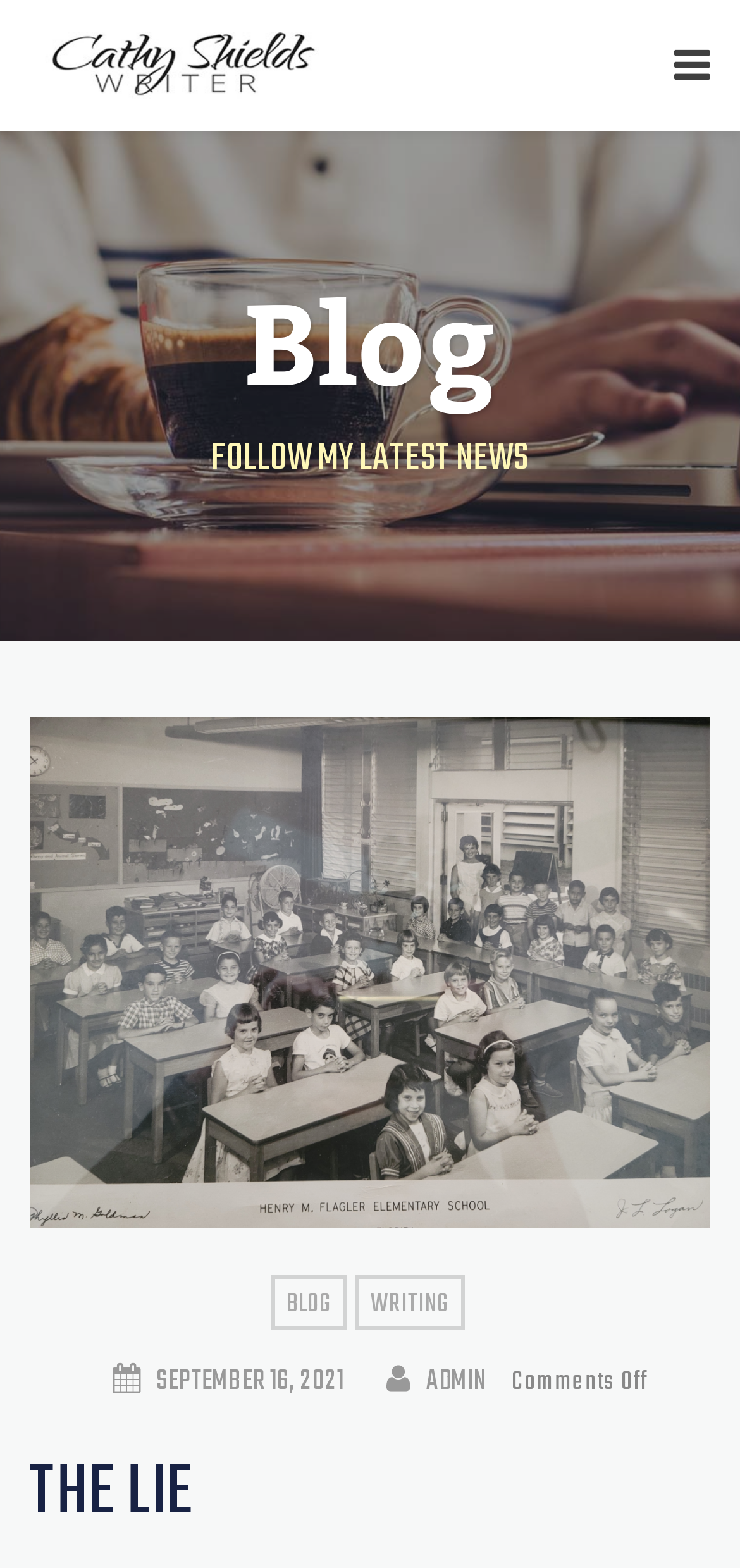What is the status of comments on the latest blog post?
Look at the image and respond with a single word or a short phrase.

Comments Off